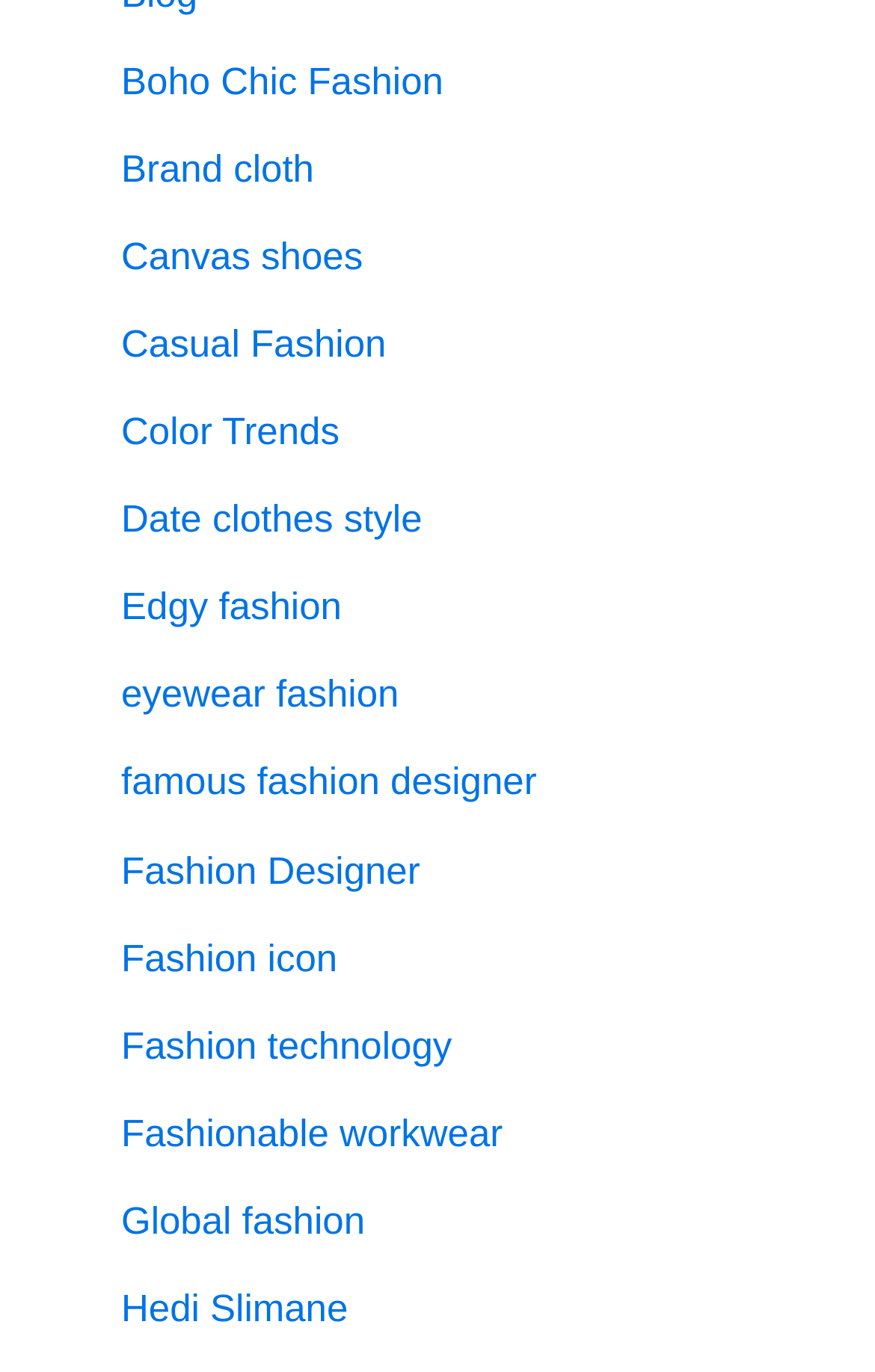Please find the bounding box for the UI element described by: "Boho Chic Fashion".

[0.138, 0.044, 0.507, 0.075]